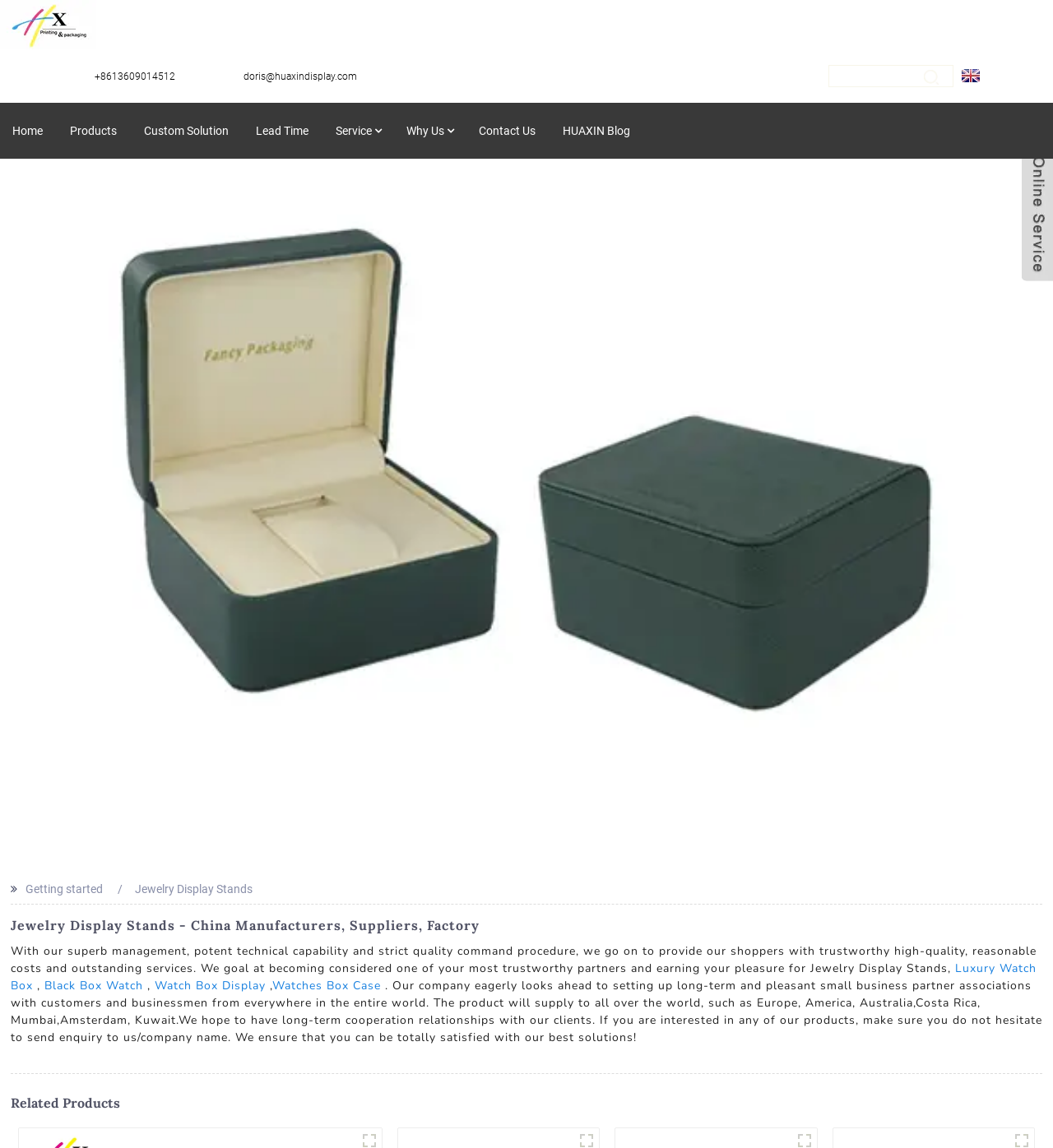Highlight the bounding box coordinates of the element that should be clicked to carry out the following instruction: "Search entire shop here". The coordinates must be given as four float numbers ranging from 0 to 1, i.e., [left, top, right, bottom].

[0.788, 0.057, 0.905, 0.077]